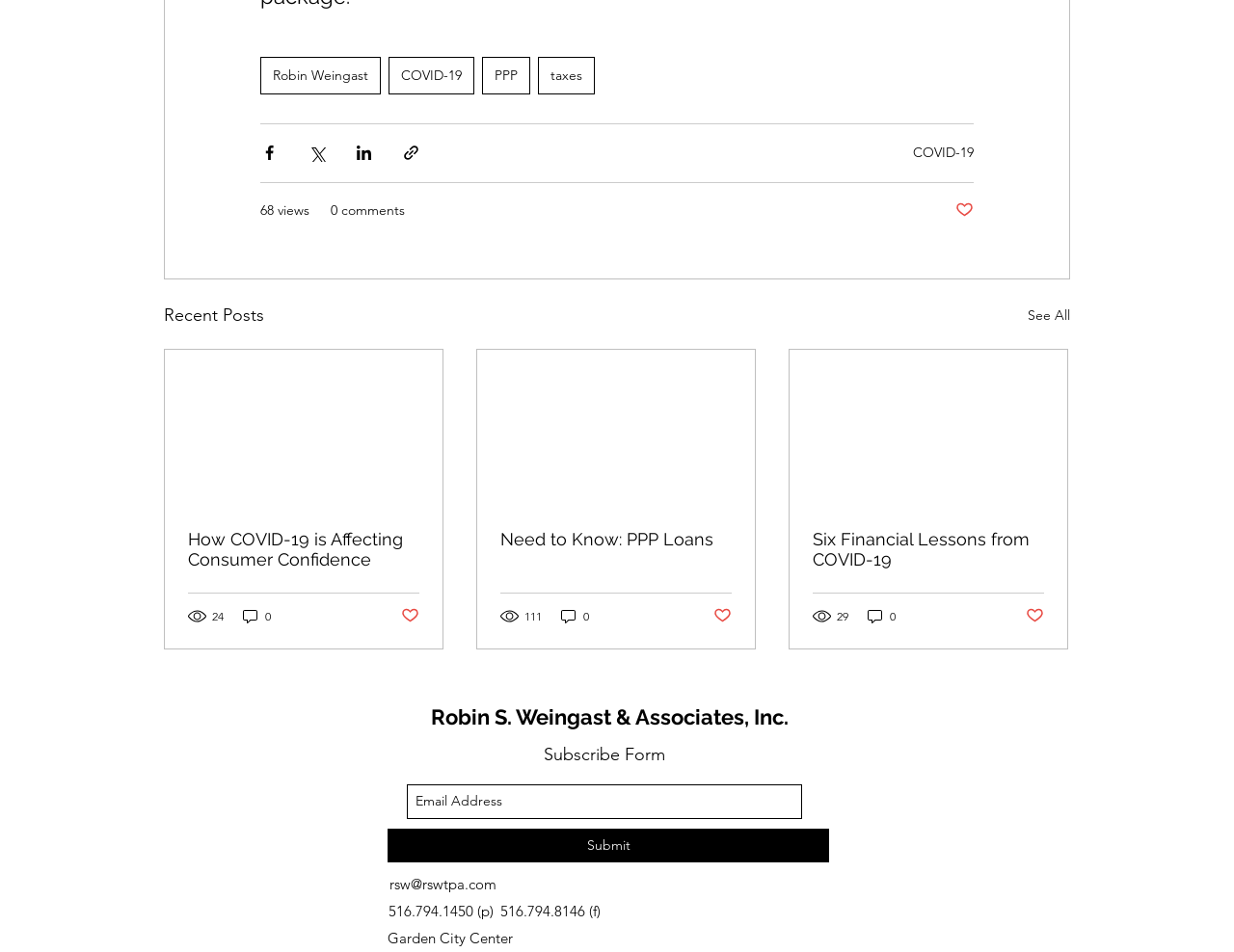What is the name of the author?
Based on the screenshot, provide your answer in one word or phrase.

Robin Weingast